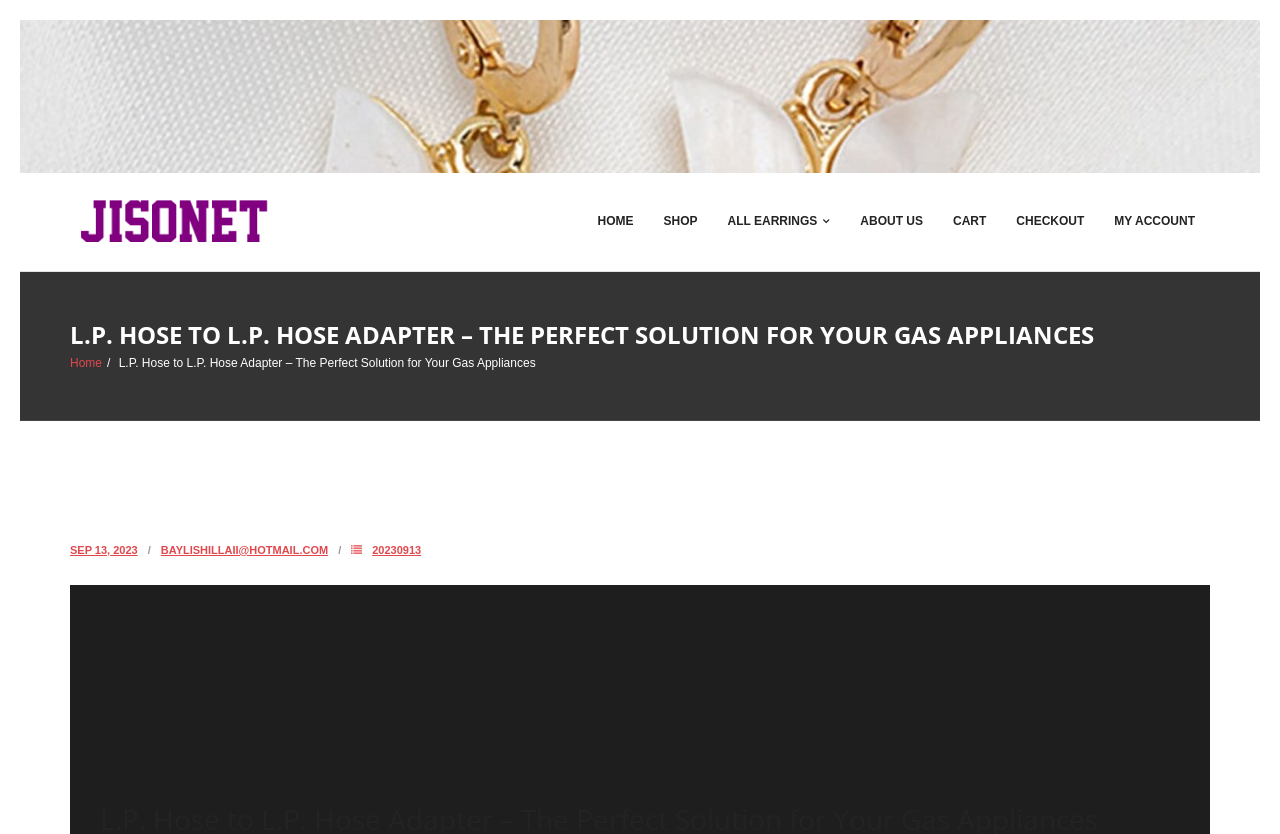Kindly respond to the following question with a single word or a brief phrase: 
What is the name of the website?

jisonet